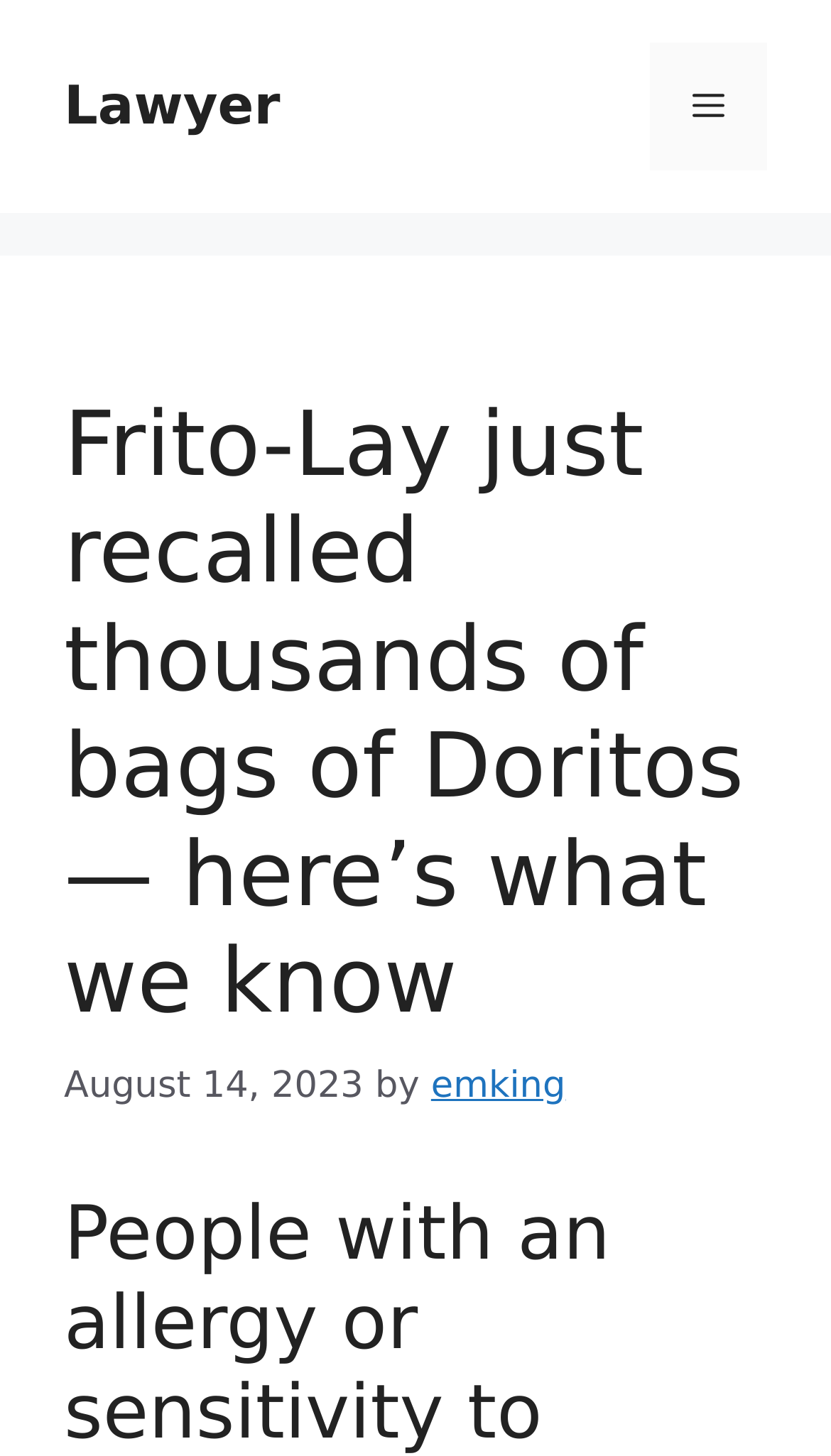Determine the bounding box coordinates of the UI element that matches the following description: "Lawyer". The coordinates should be four float numbers between 0 and 1 in the format [left, top, right, bottom].

[0.077, 0.051, 0.337, 0.094]